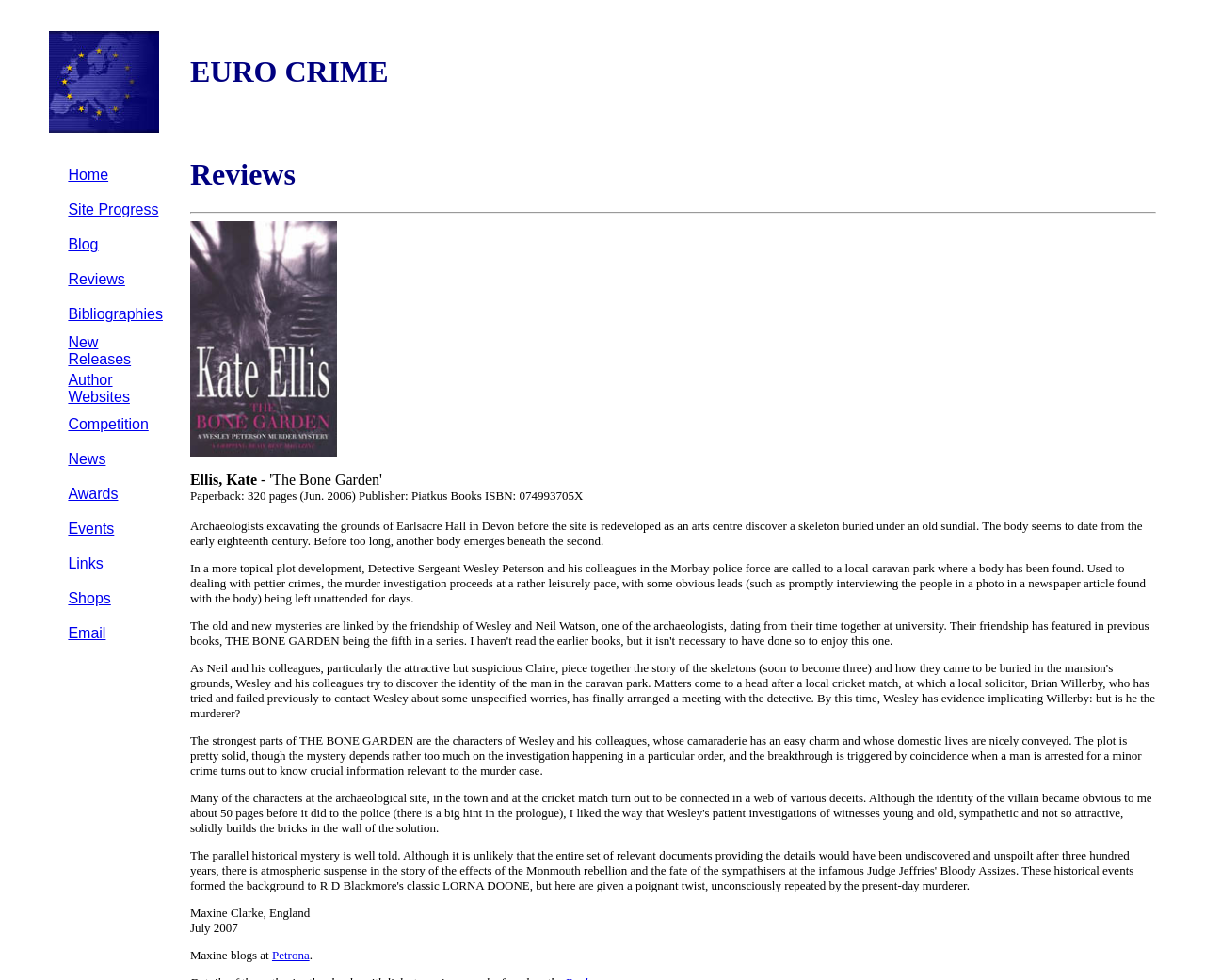Please find the bounding box coordinates of the element's region to be clicked to carry out this instruction: "Click on Email".

[0.057, 0.638, 0.088, 0.655]